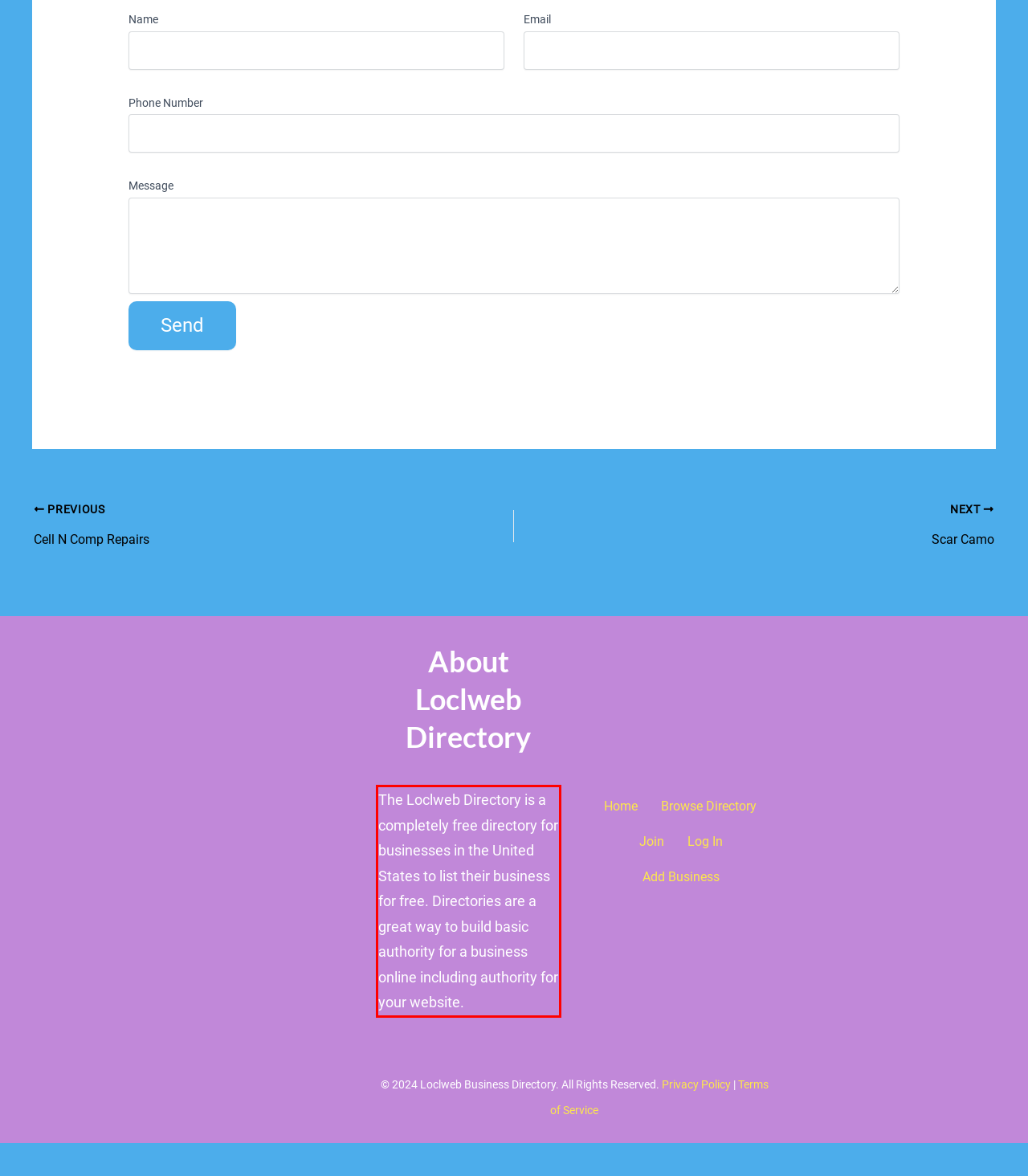Please extract the text content from the UI element enclosed by the red rectangle in the screenshot.

The Loclweb Directory is a completely free directory for businesses in the United States to list their business for free. Directories are a great way to build basic authority for a business online including authority for your website.